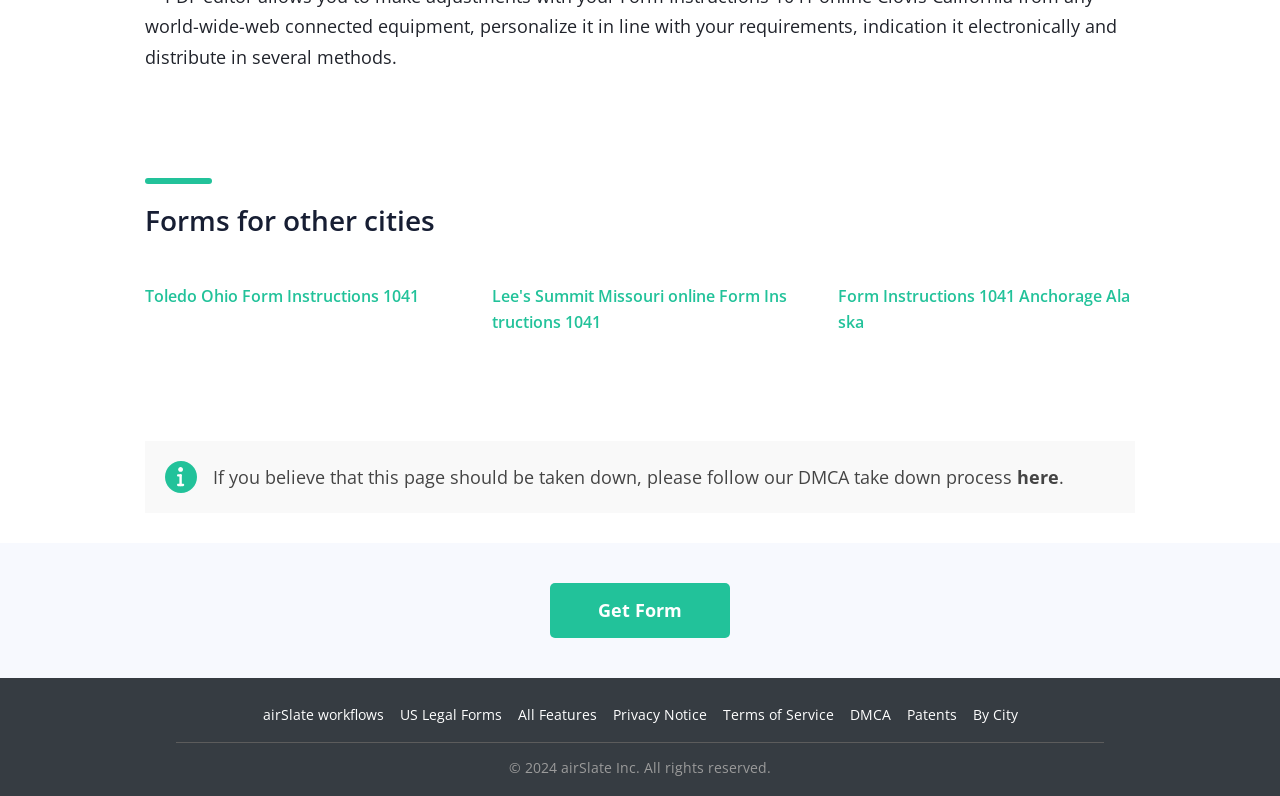Specify the bounding box coordinates of the region I need to click to perform the following instruction: "Follow the DMCA take down process". The coordinates must be four float numbers in the range of 0 to 1, i.e., [left, top, right, bottom].

[0.795, 0.584, 0.827, 0.614]